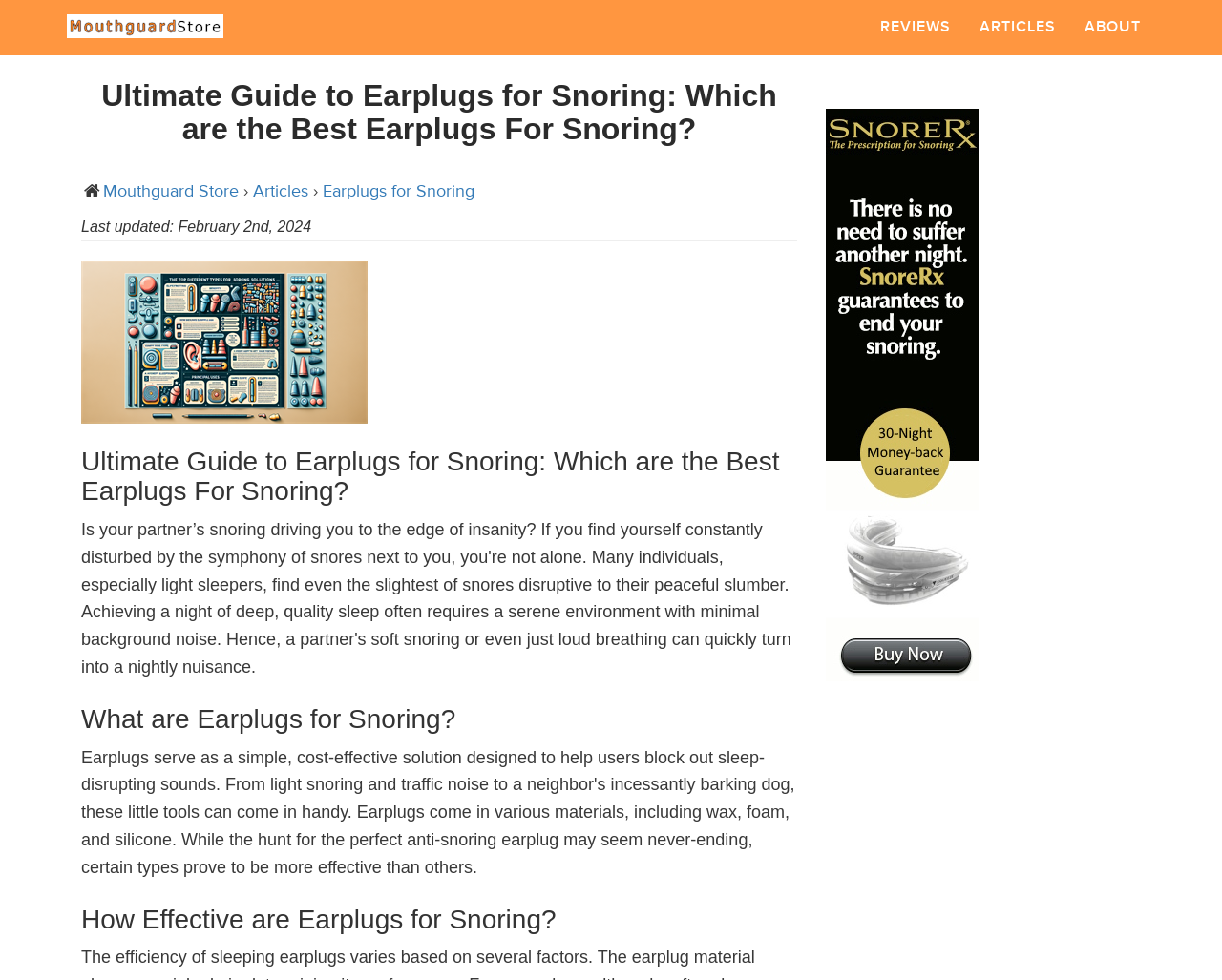How many main sections are on this webpage?
Based on the visual details in the image, please answer the question thoroughly.

By analyzing the webpage's structure, I can identify three main sections: the introduction, the 'What are Earplugs for Snoring?' section, and the 'How Effective are Earplugs for Snoring?' section, each with its own heading and content.